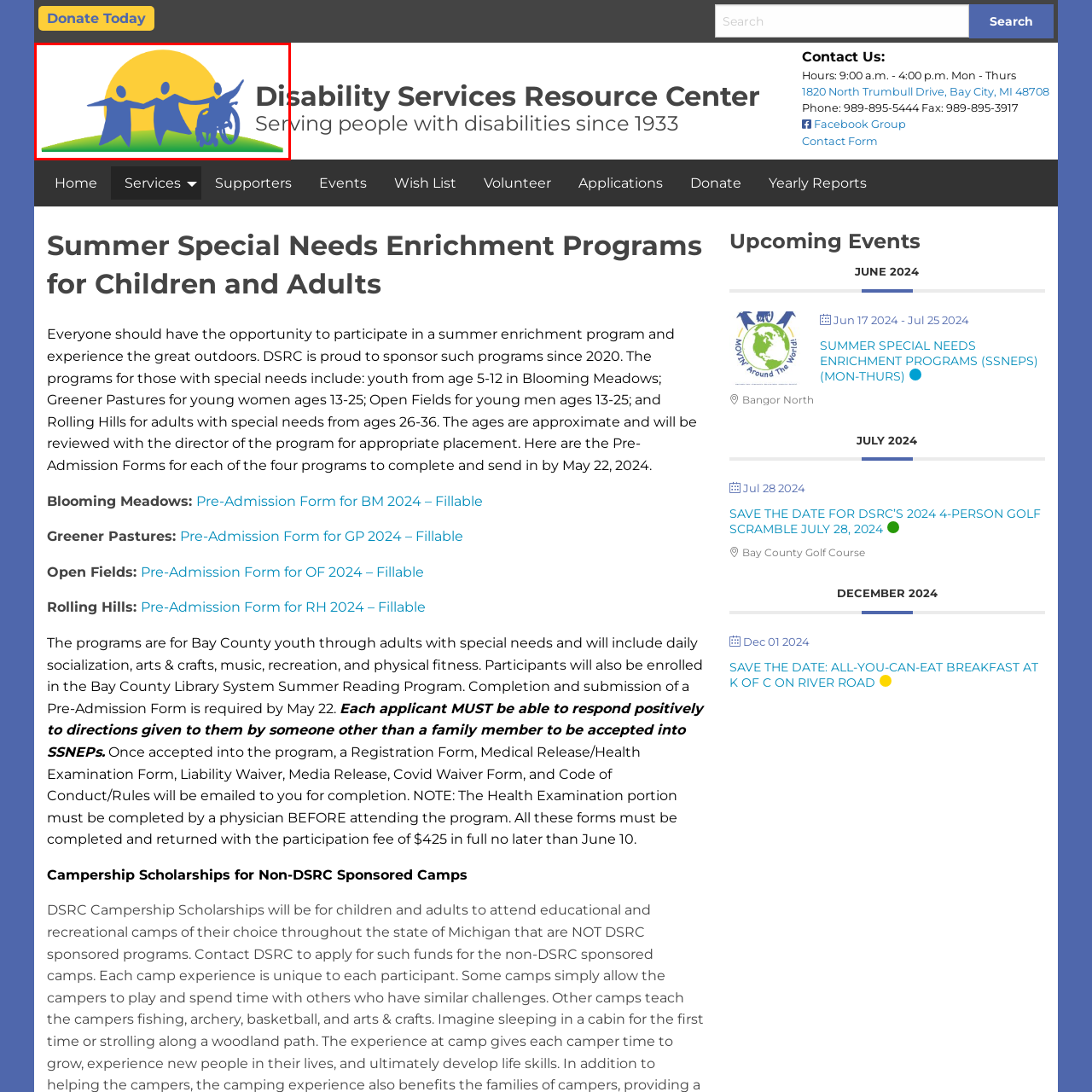Elaborate on the scene depicted inside the red bounding box.

The image features a stylized logo for the Disability Services Resource Center. It showcases three figures in blue, symbolizing inclusivity and support, standing on a green gradient hill beneath a bright yellow sun. On the right side of the logo, the text reads "Disability Services Resource Center," emphasizing the organization's commitment to providing services for individuals with disabilities. This imagery conveys a sense of community and empowerment, reflecting the center's mission to enhance the lives of those it serves.